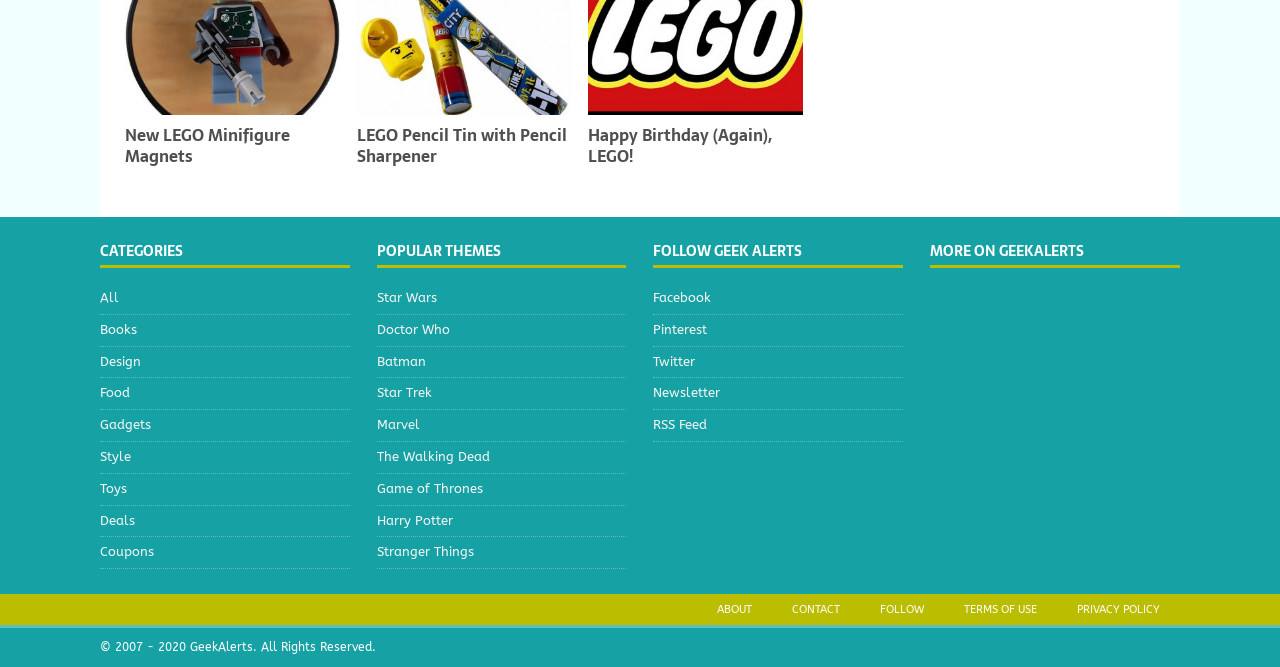What is the main topic of this webpage?
Identify the answer in the screenshot and reply with a single word or phrase.

Geek Alerts